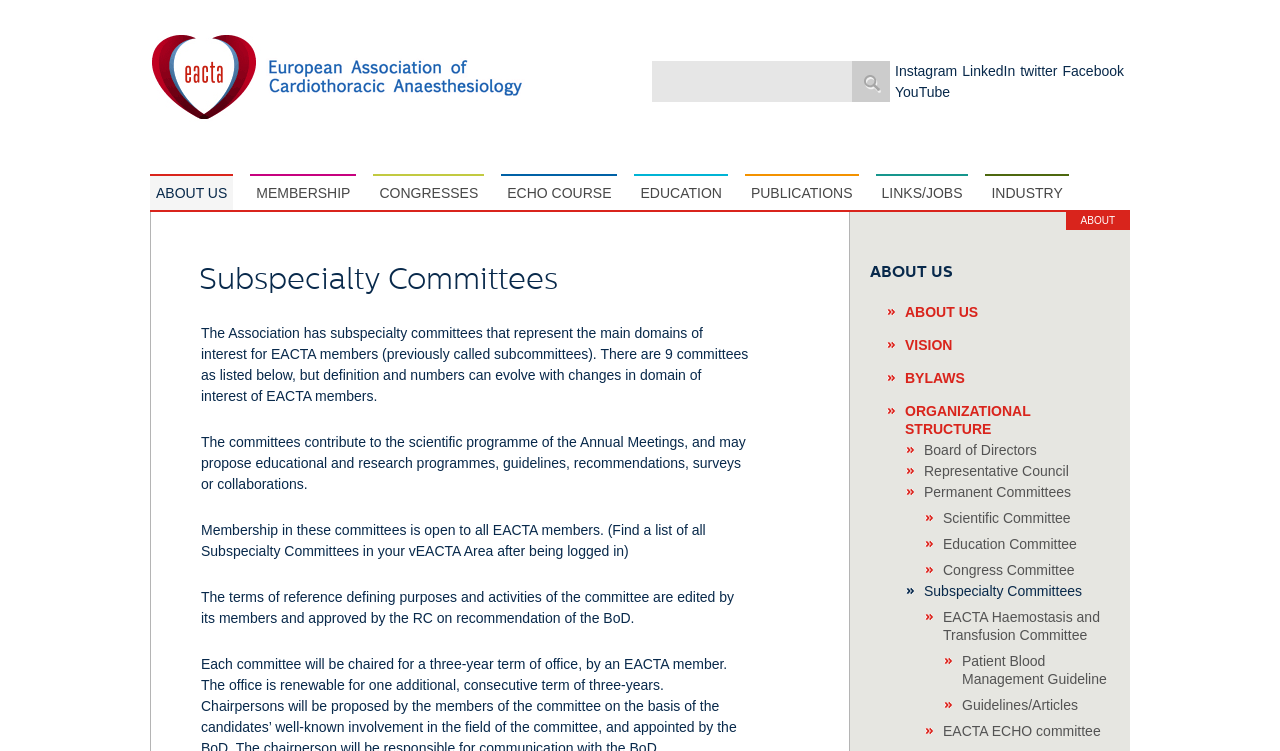What is the purpose of the subspecialty committees?
Look at the image and construct a detailed response to the question.

According to the webpage, the subspecialty committees contribute to the scientific programme of the Annual Meetings, and may propose educational and research programmes, guidelines, recommendations, surveys or collaborations.